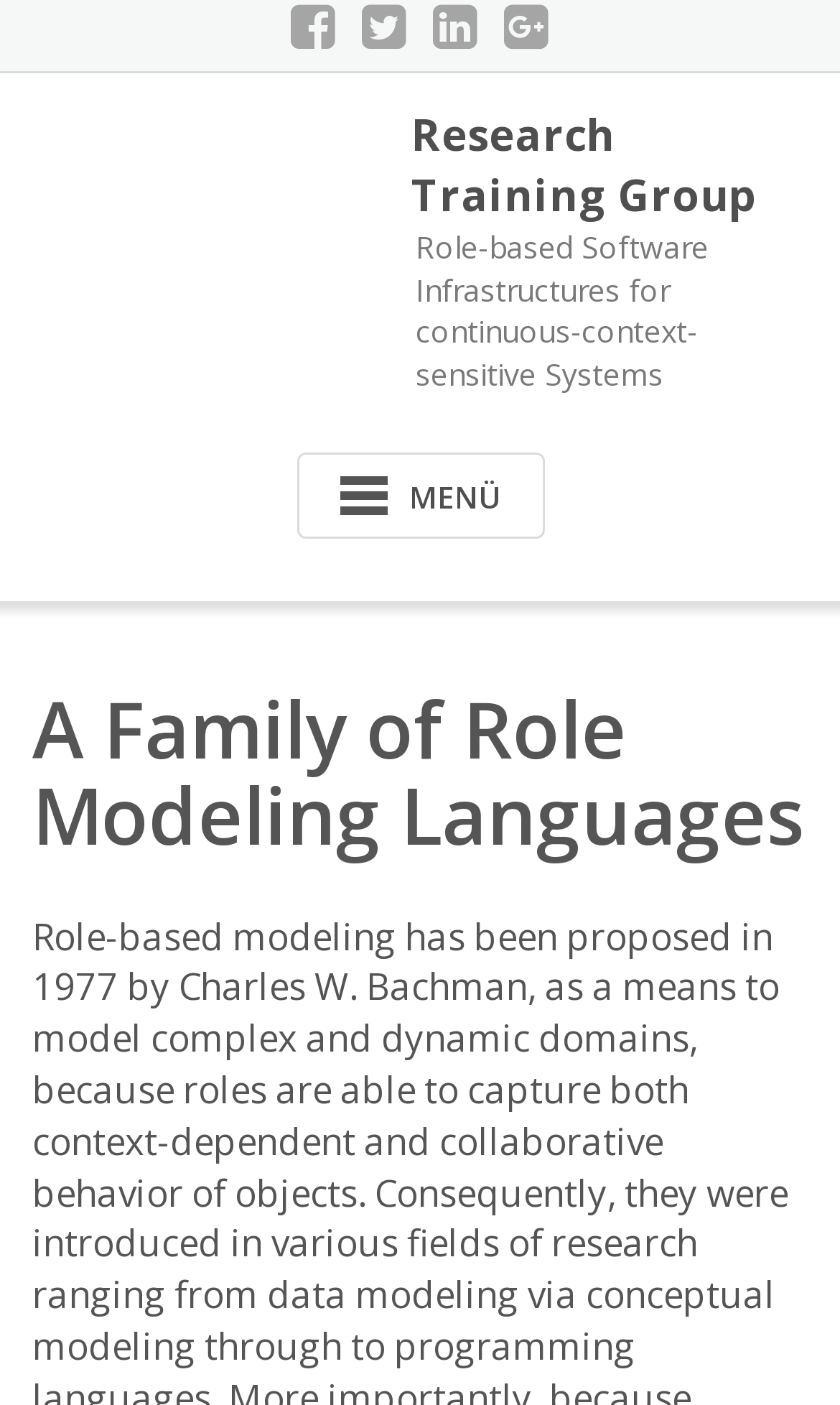What is the main topic of the text?
Could you give a comprehensive explanation in response to this question?

I read the StaticText element which mentions 'Role-based modeling has been proposed in 1977 by Charles W. Bachman...' and inferred that the main topic of the text is role-based modeling.